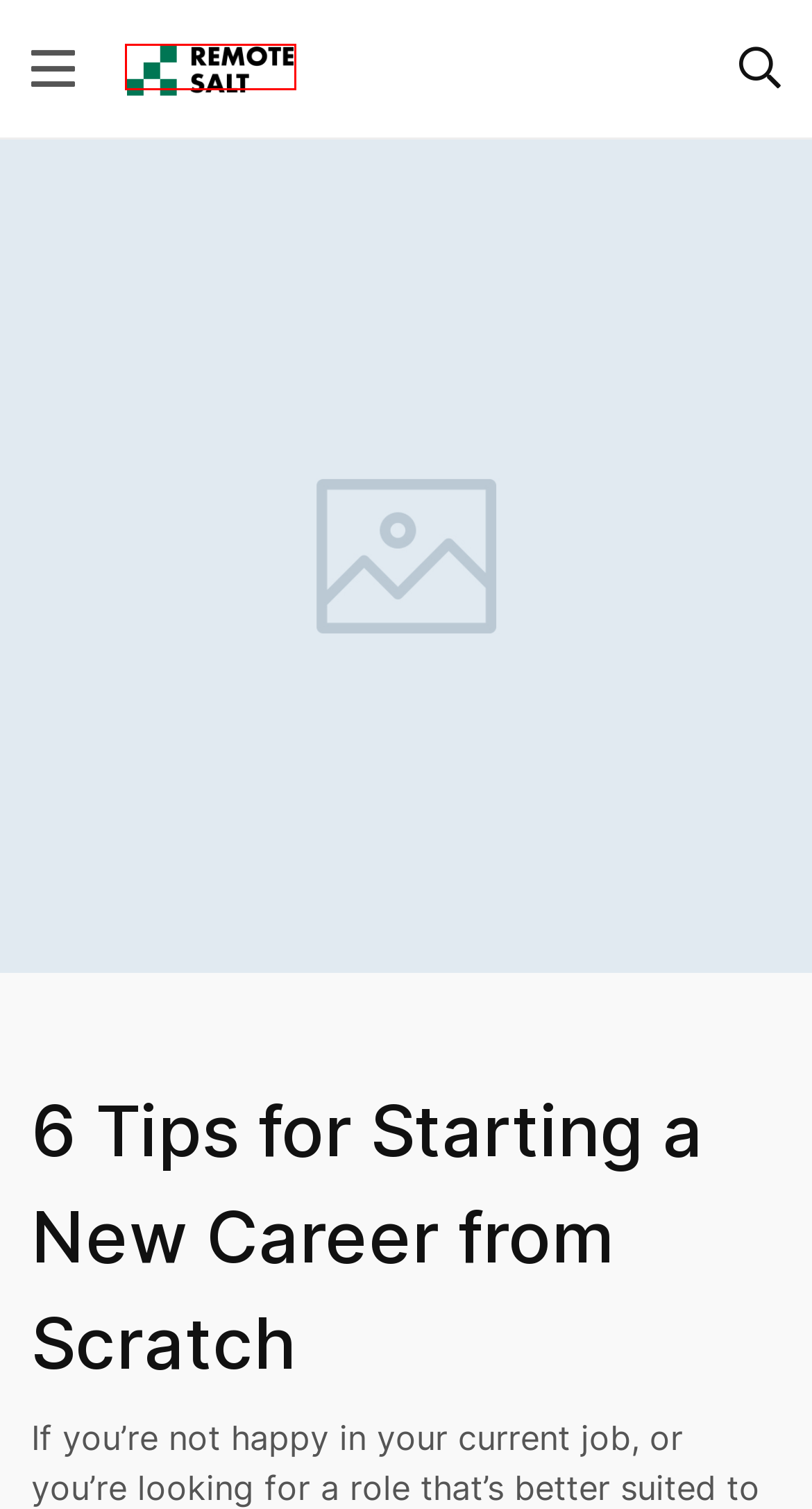You have been given a screenshot of a webpage with a red bounding box around a UI element. Select the most appropriate webpage description for the new webpage that appears after clicking the element within the red bounding box. The choices are:
A. How to Work in a Team? - Remote Jobs, Companies, WFH Teams
B. Online Course Ideas to Explore New Horizons - Remote Jobs, Companies, WFH Teams
C. RemoteSalt - #1 Remote Job Board - Remote Jobs, Companies, WFH Teams
D. How to Explain the Lack of Experience in a Resume? - Remote Jobs, Companies, WFH Teams
E. What Skills are Most Valued in any Profession? - Remote Jobs, Companies, WFH Teams
F. Job categories - Remote Jobs, Companies, WFH Teams
G. How to Switch Industries? - Remote Jobs, Companies, WFH Teams
H. Job companies - Remote Jobs, Companies, WFH Teams

C